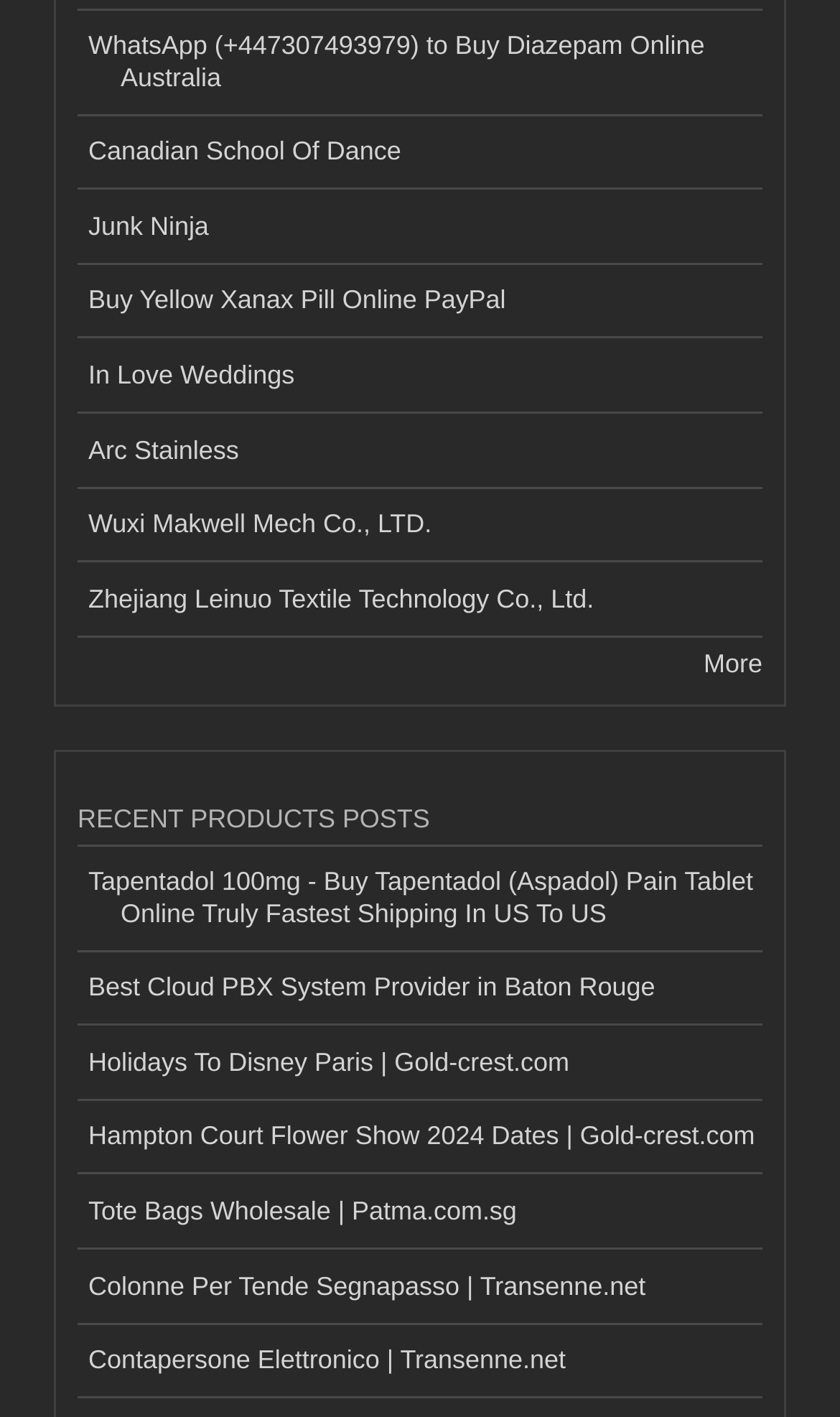Is there a contact number for WhatsApp?
Please provide a single word or phrase as your answer based on the image.

Yes